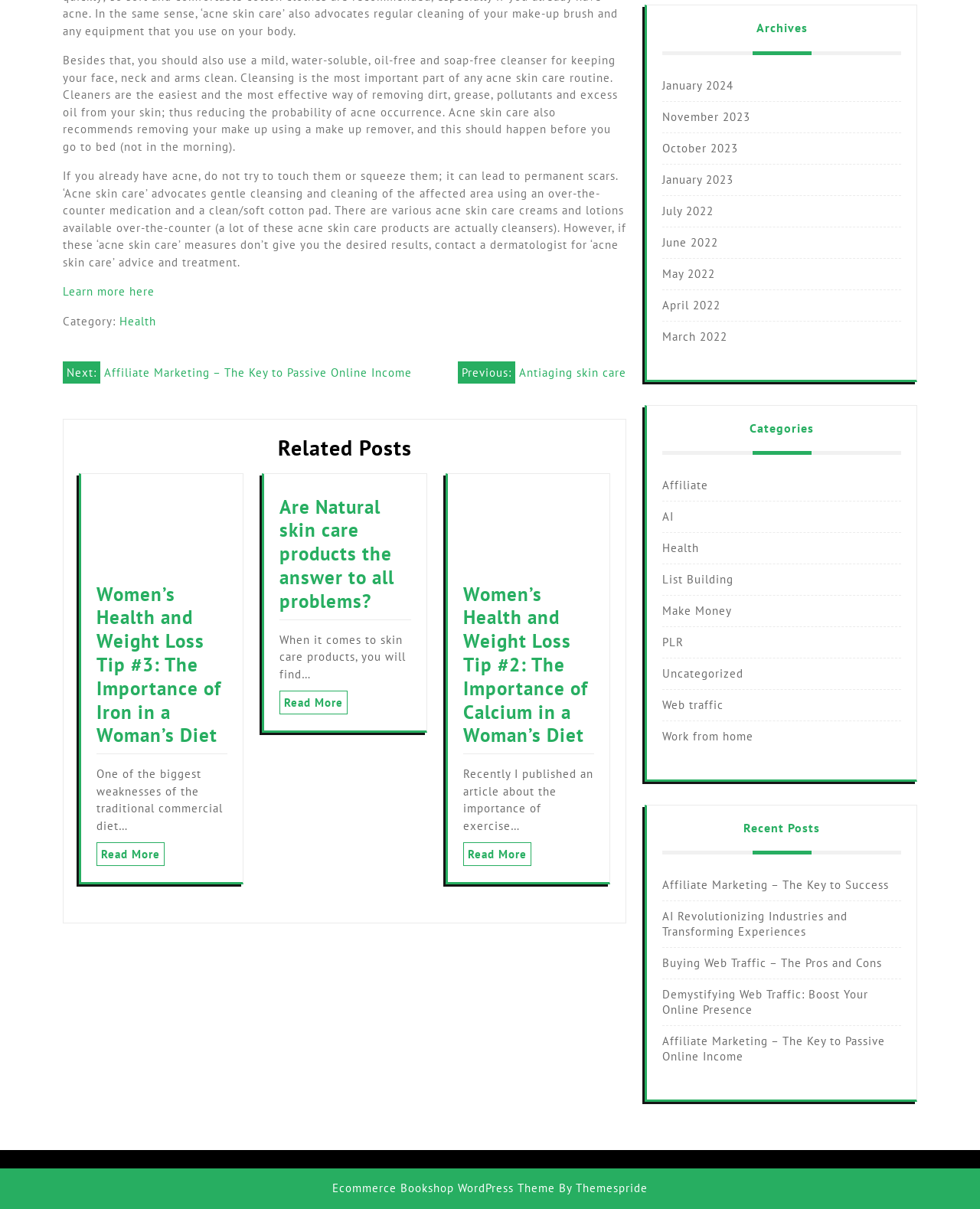Show me the bounding box coordinates of the clickable region to achieve the task as per the instruction: "Click on 'Learn more here'".

[0.064, 0.235, 0.158, 0.247]